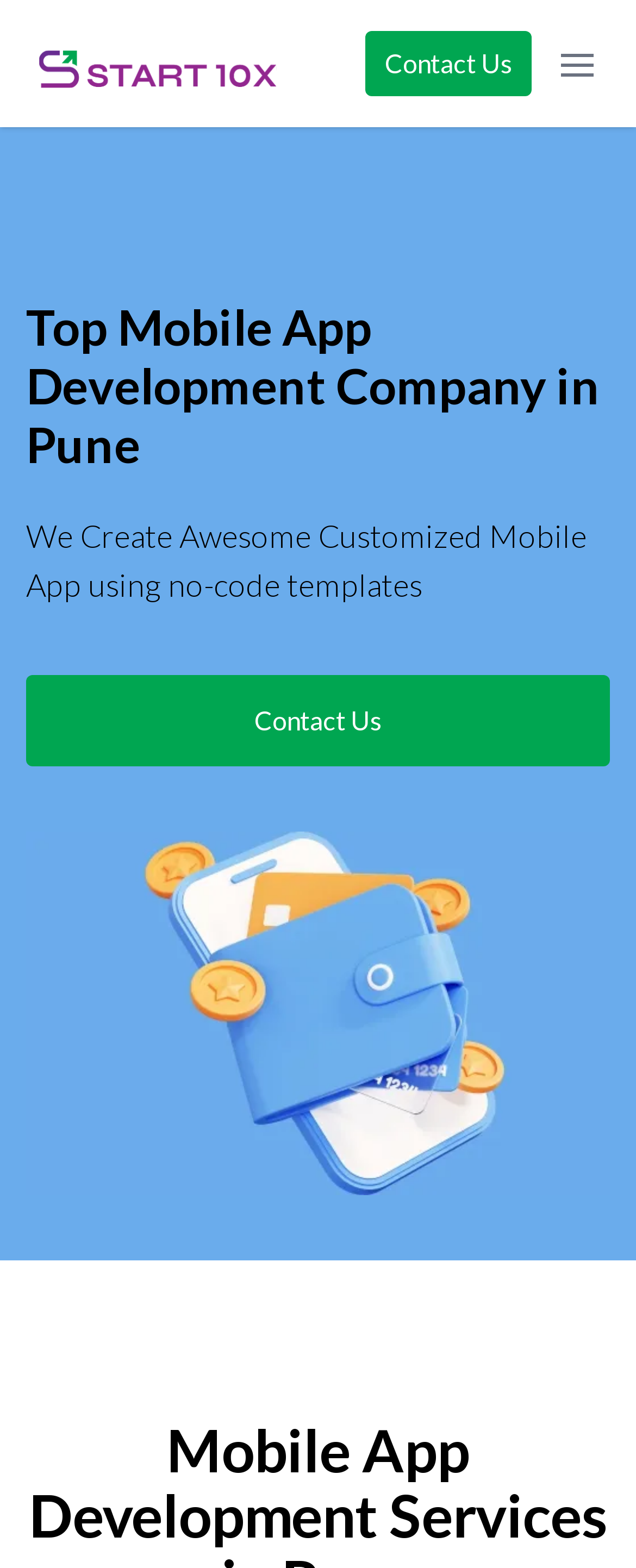What is the purpose of the 'menu' button?
Use the information from the image to give a detailed answer to the question.

The 'menu' button is likely used to open a menu or navigation bar, as it is a common convention in web design, although the exact functionality is not explicitly stated on the page.